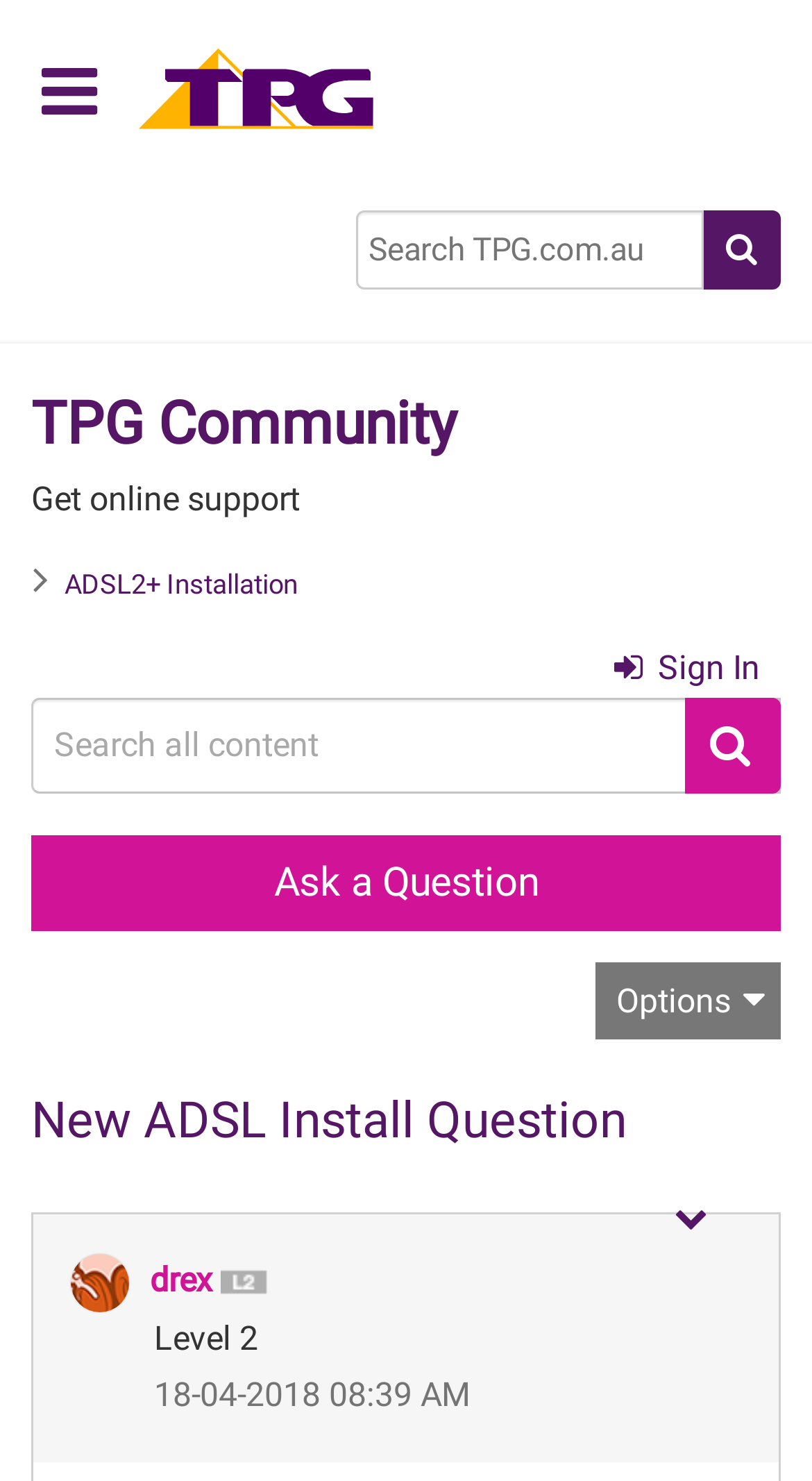Find and provide the bounding box coordinates for the UI element described here: "Ask a Question". The coordinates should be given as four float numbers between 0 and 1: [left, top, right, bottom].

[0.038, 0.564, 0.962, 0.628]